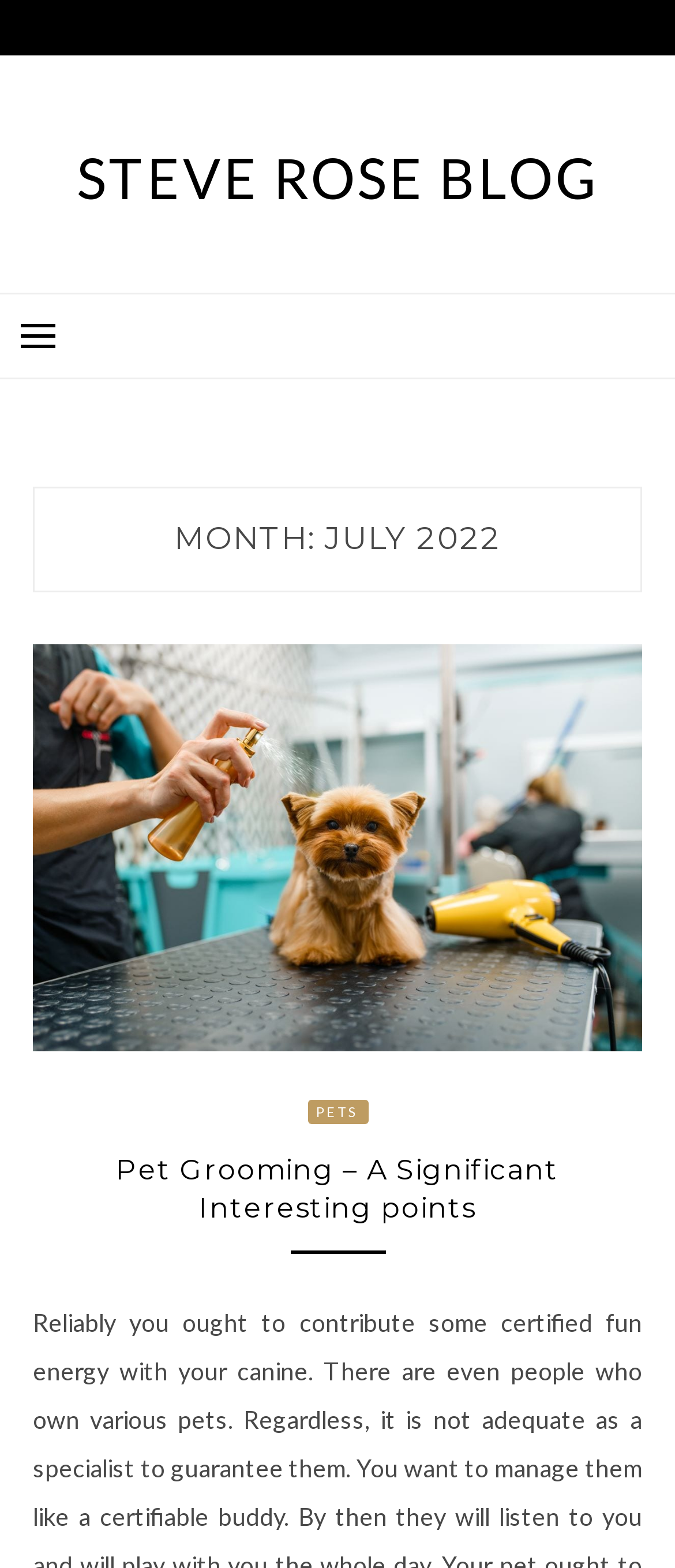Extract the bounding box coordinates of the UI element described: "Saving vs Publishing". Provide the coordinates in the format [left, top, right, bottom] with values ranging from 0 to 1.

None